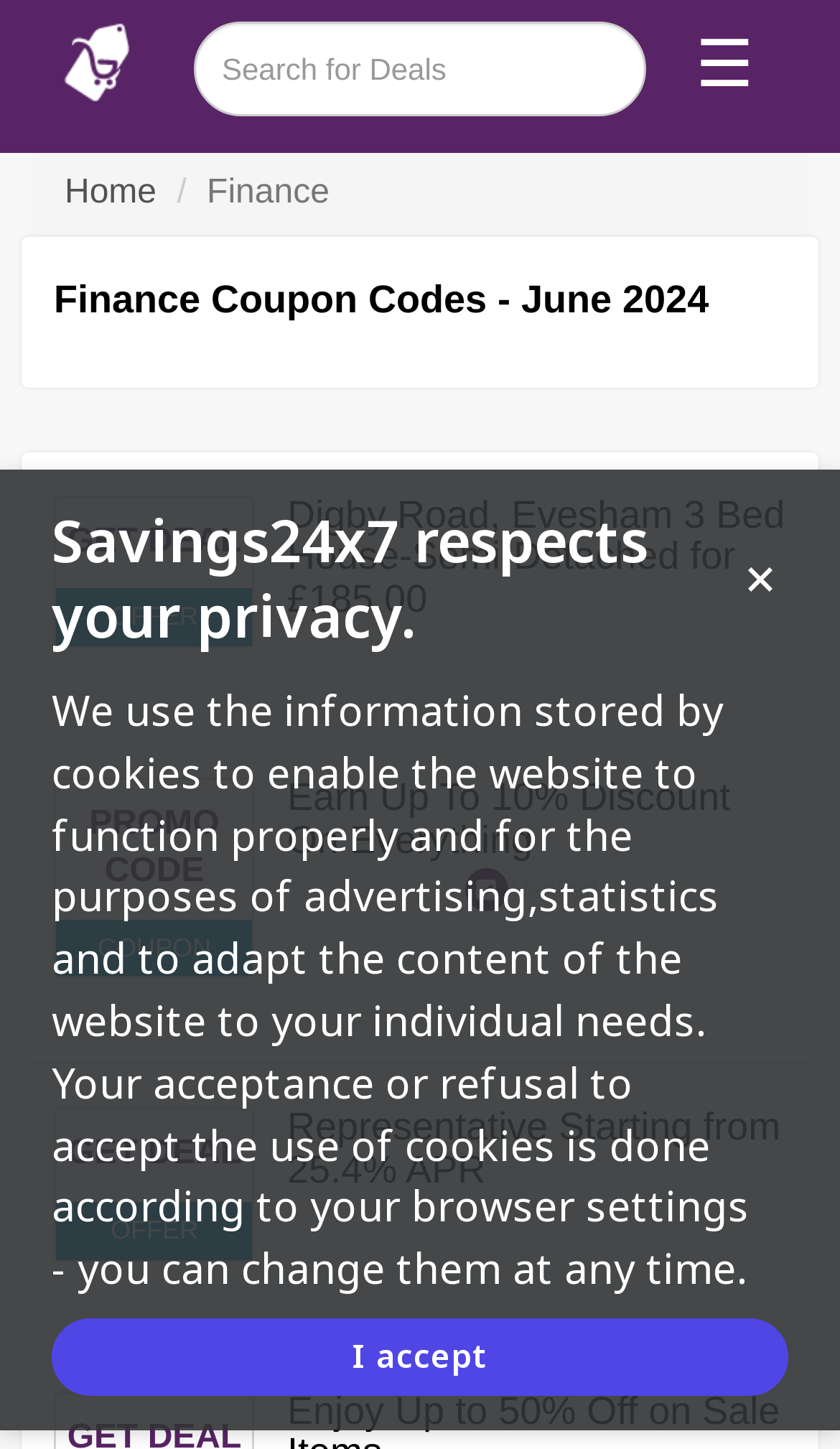What is the category of coupons on this webpage?
Please answer the question with a detailed response using the information from the screenshot.

Based on the webpage structure, I can see that the category of coupons is 'Finance' as indicated by the StaticText element 'Finance' with bounding box coordinates [0.246, 0.121, 0.392, 0.146].